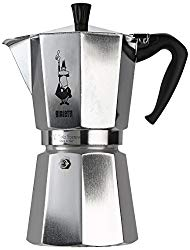What is the purpose of the black handle?
Provide a one-word or short-phrase answer based on the image.

Comfortable grip